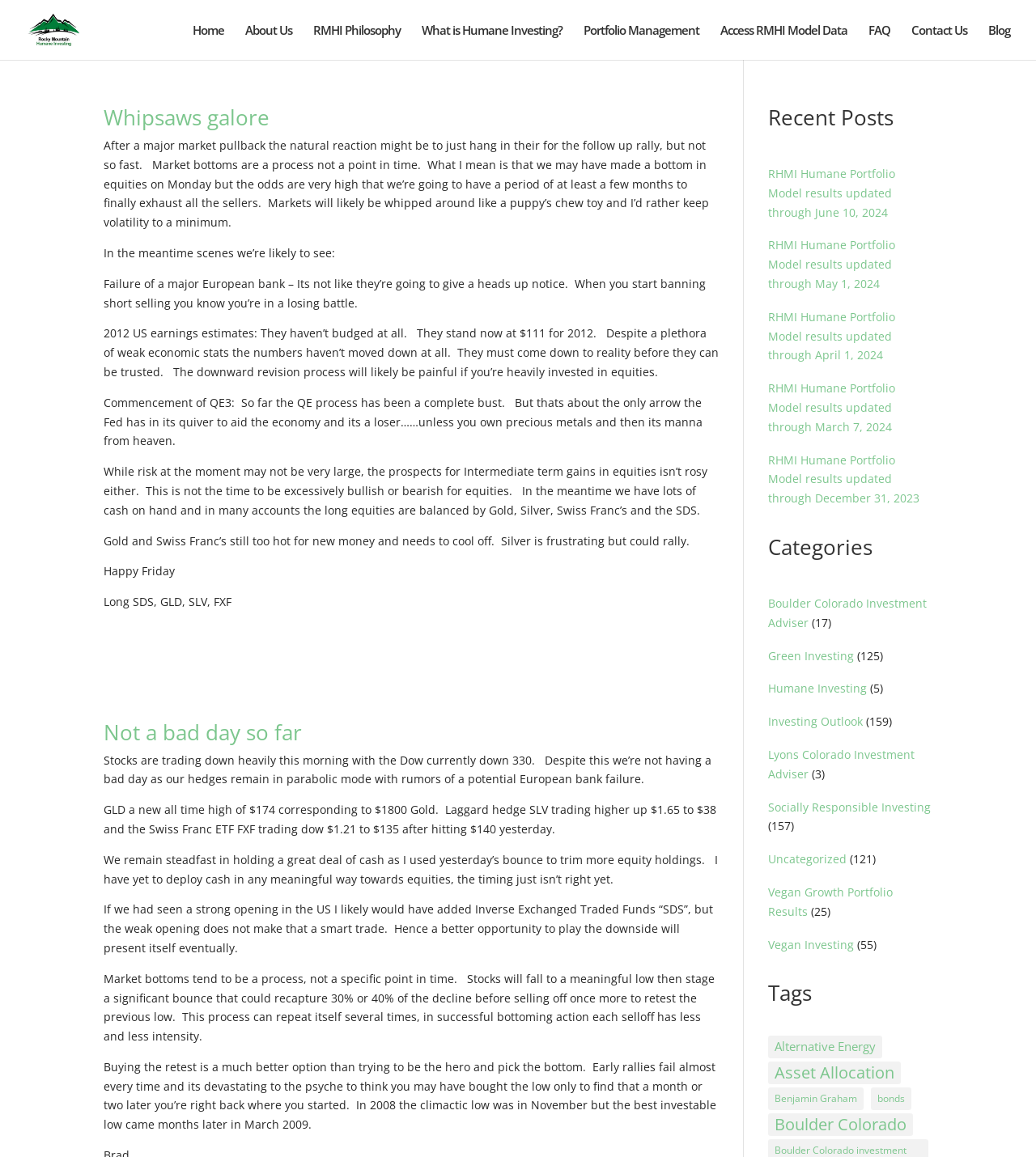Please determine the bounding box coordinates of the element's region to click for the following instruction: "View 'Recent Posts'".

[0.741, 0.092, 0.9, 0.117]